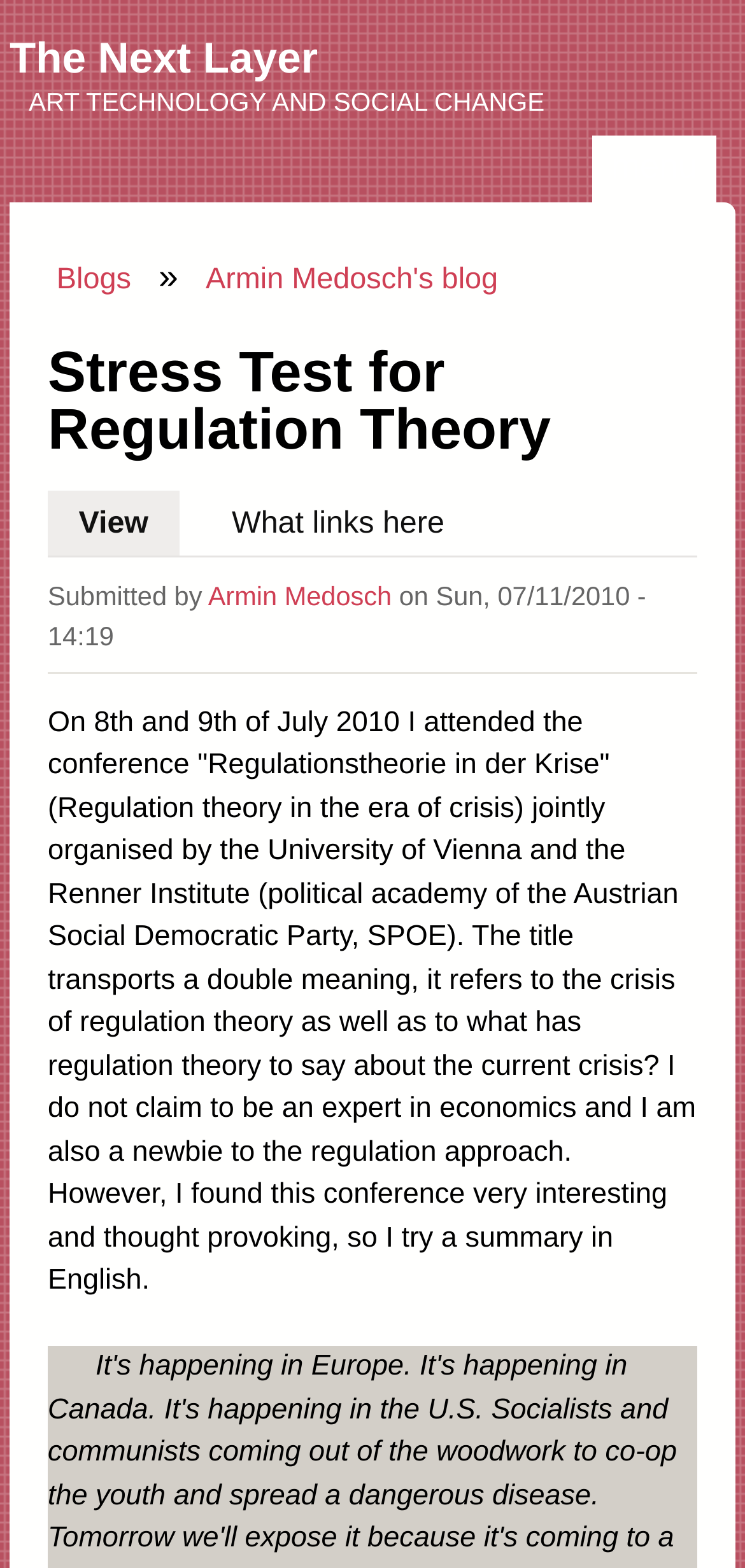Locate the bounding box coordinates of the UI element described by: "View(active tab)". The bounding box coordinates should consist of four float numbers between 0 and 1, i.e., [left, top, right, bottom].

[0.064, 0.313, 0.241, 0.354]